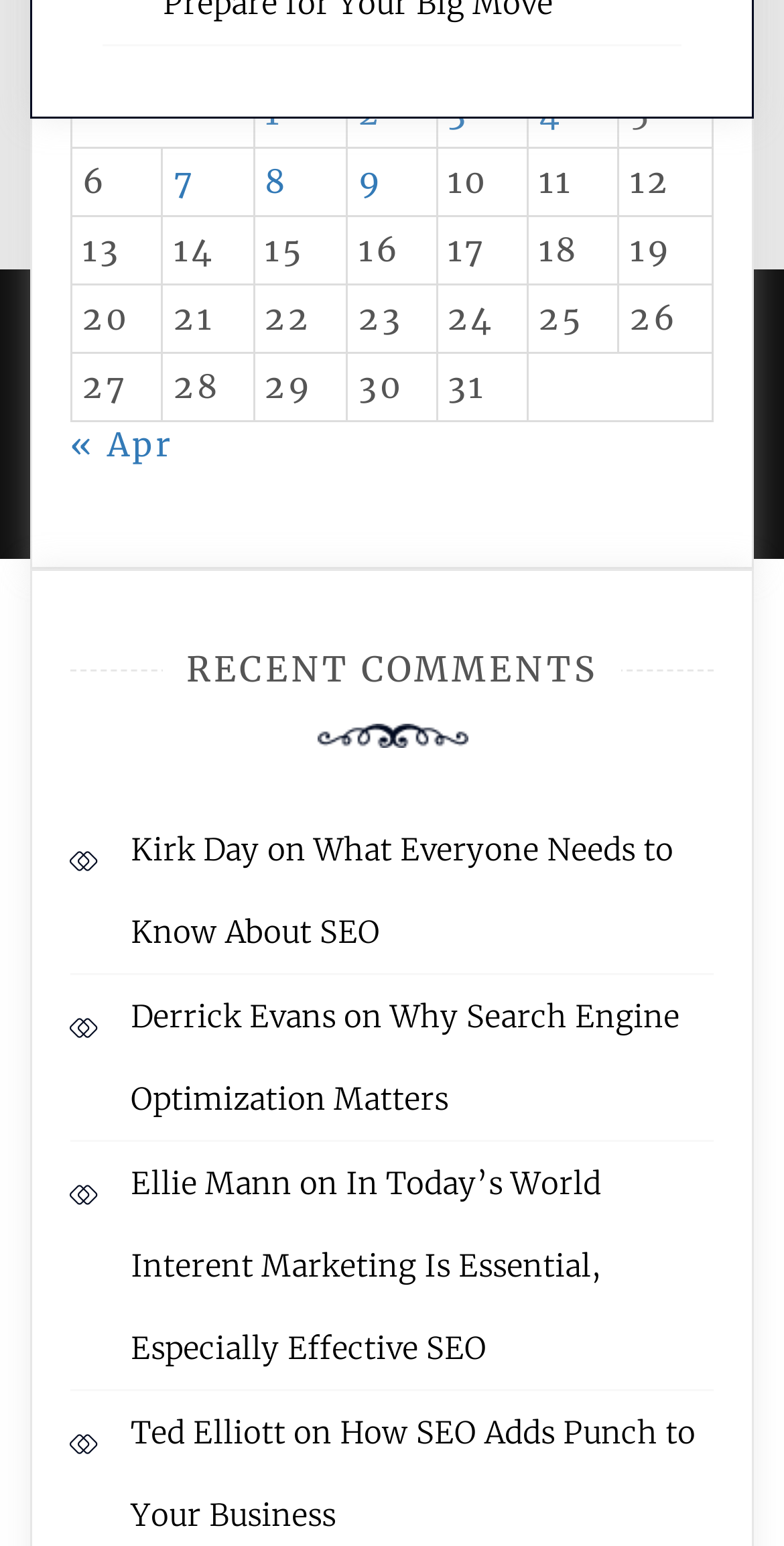How many links are in the 'RECENT COMMENTS' section?
Answer with a single word or short phrase according to what you see in the image.

4